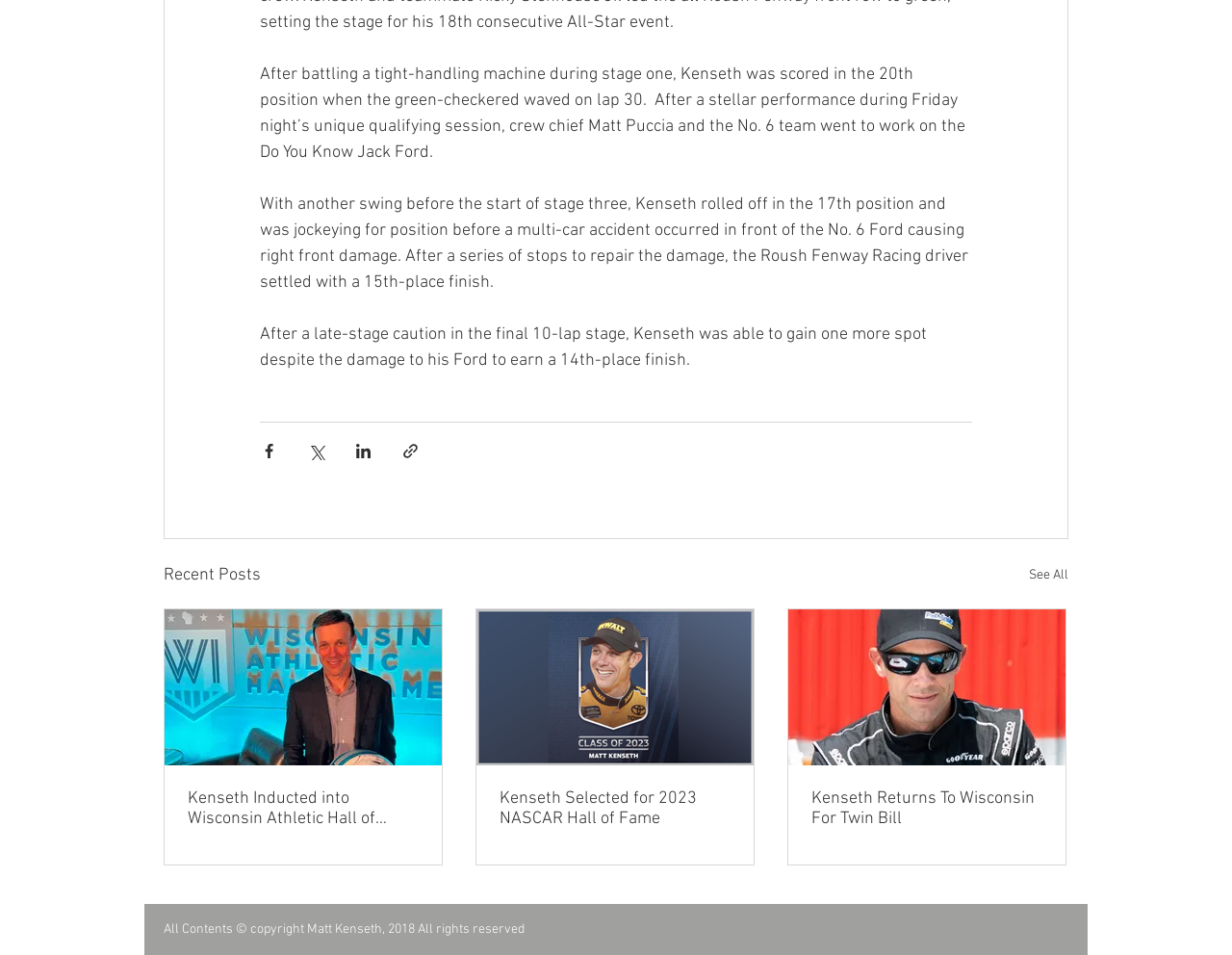Ascertain the bounding box coordinates for the UI element detailed here: "See All". The coordinates should be provided as [left, top, right, bottom] with each value being a float between 0 and 1.

[0.835, 0.587, 0.867, 0.617]